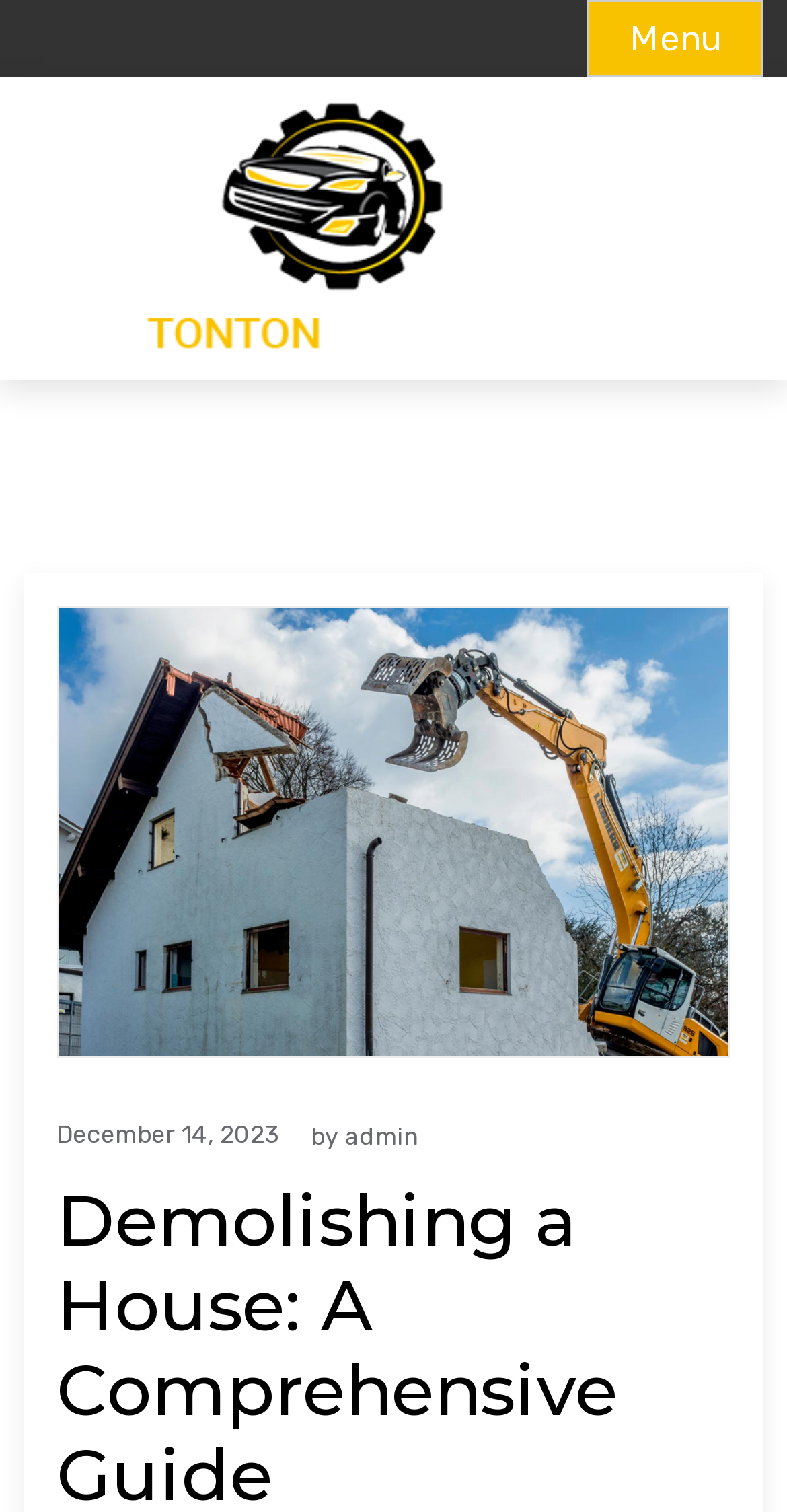What is the name of the linked website?
From the image, respond with a single word or phrase.

Tonton Take Away